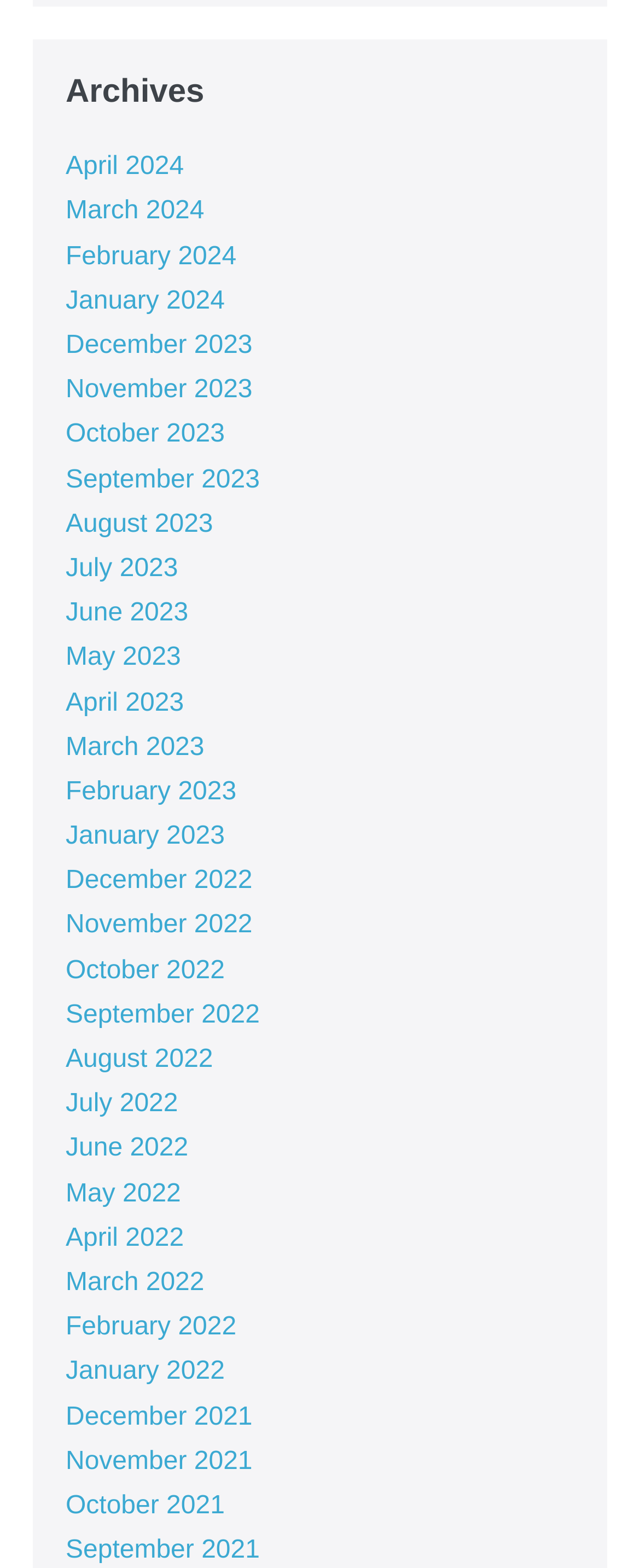Locate the bounding box coordinates of the item that should be clicked to fulfill the instruction: "View archives for April 2024".

[0.103, 0.098, 0.287, 0.115]